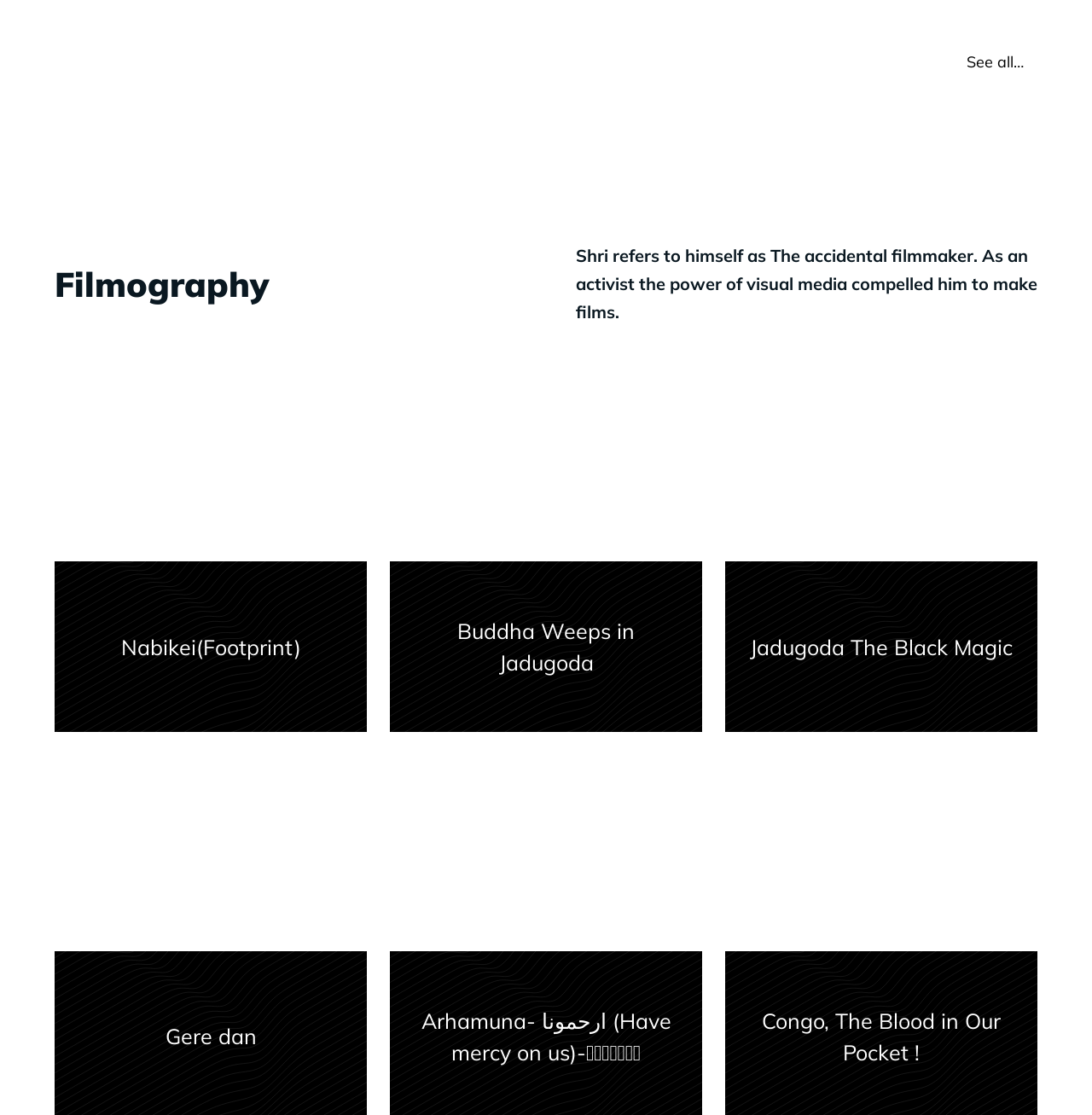Determine the bounding box coordinates for the HTML element described here: "See all…".

[0.873, 0.035, 0.95, 0.076]